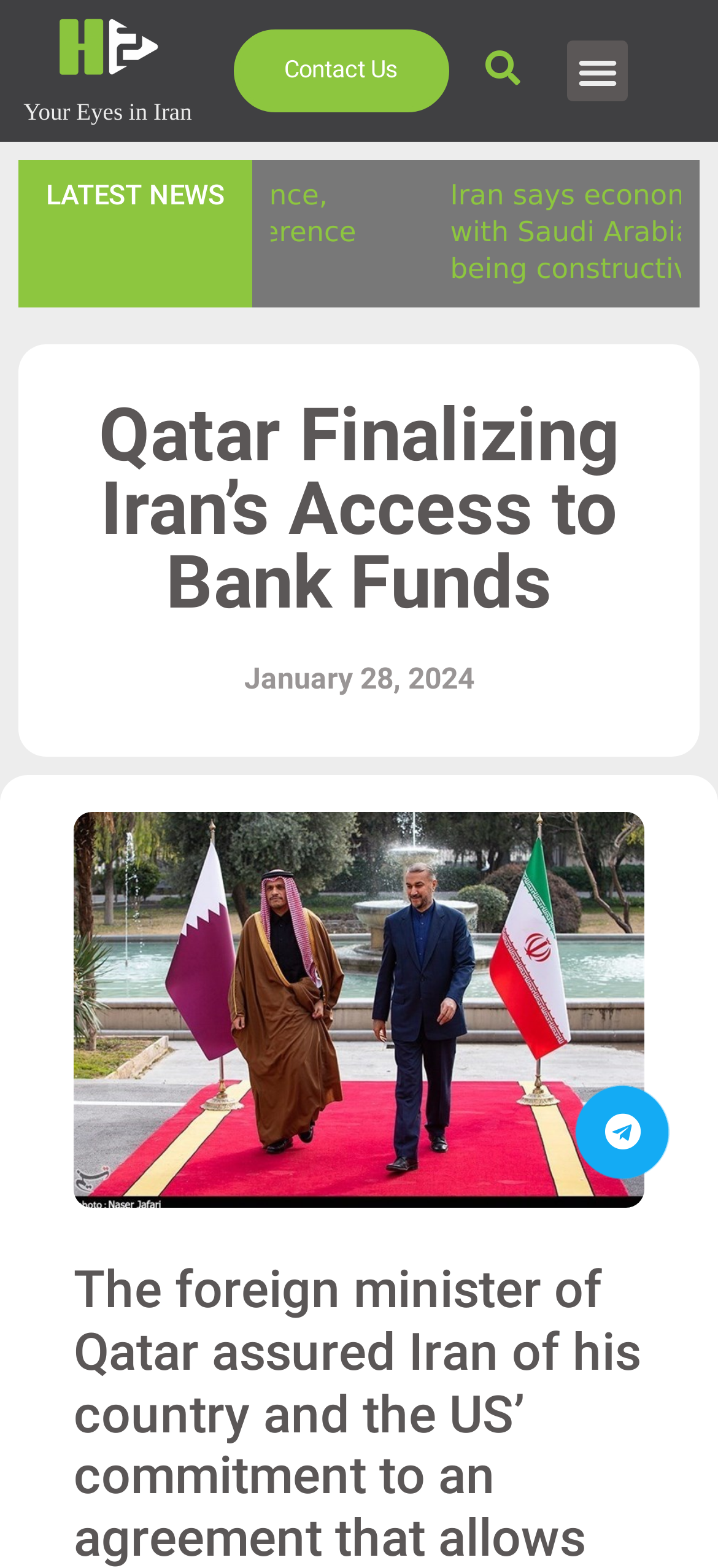What is the purpose of the 'Need help?' section?
Use the information from the screenshot to give a comprehensive response to the question.

I found the 'Need help?' section with a label text 'Need help? Contact us with your favorite way.' and a link next to it, which suggests that this section is for users to contact the website for help.